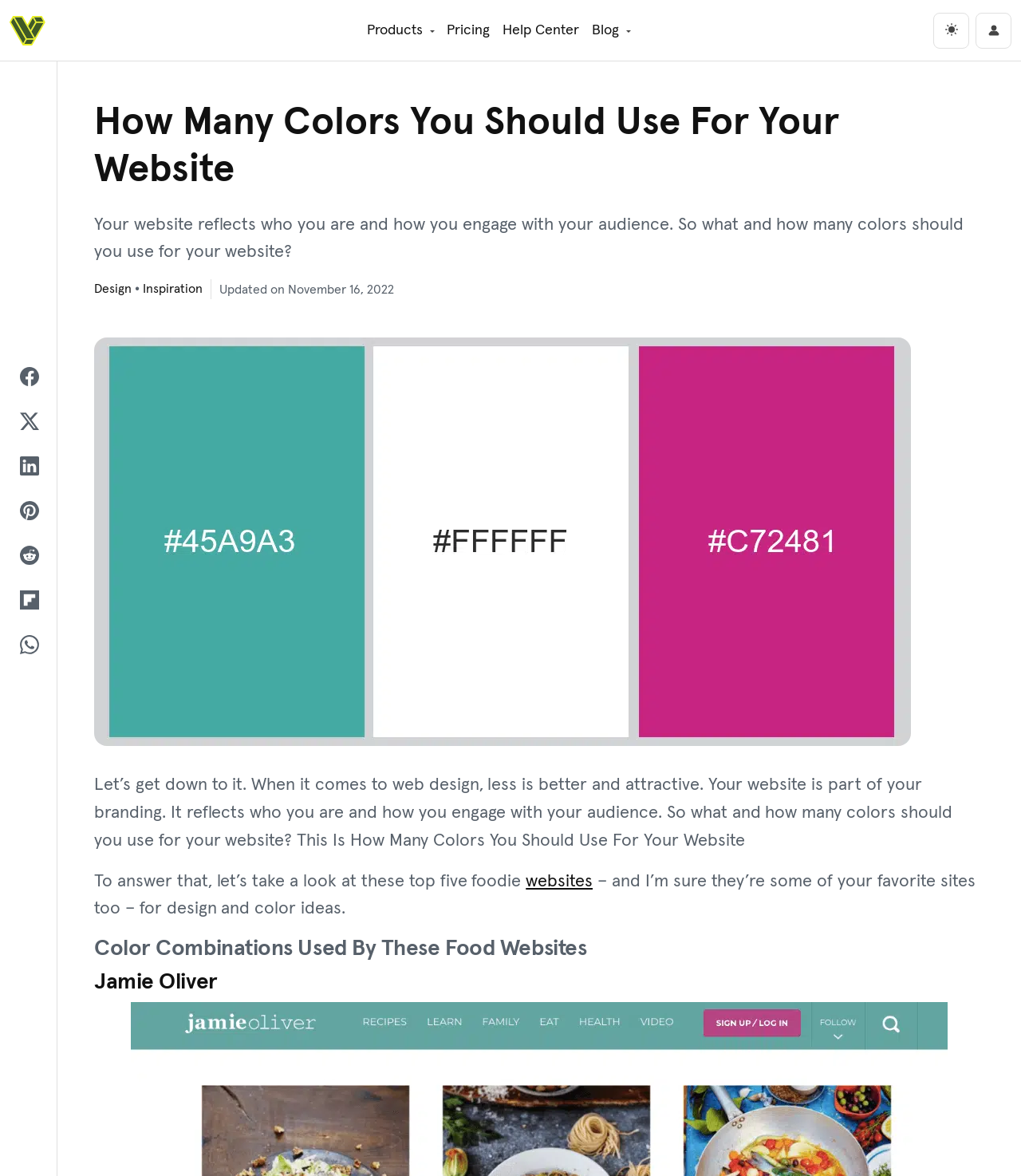How many food websites are mentioned in this webpage?
Please provide a comprehensive answer based on the contents of the image.

The webpage mentions at least one food website, Jamie Oliver, as indicated by the heading 'Jamie Oliver' and the text 'let’s take a look at these top five foodie websites'.